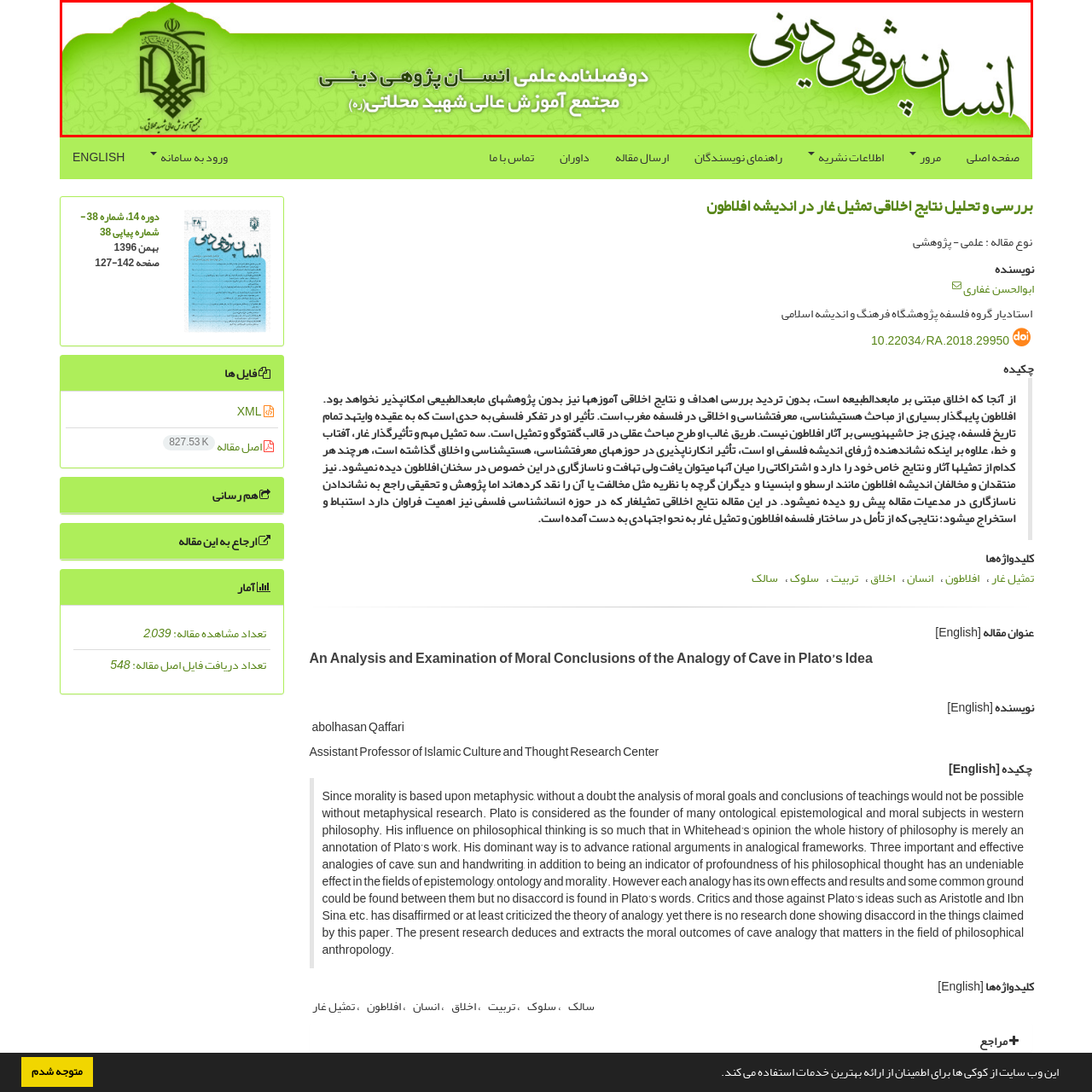Offer an in-depth caption for the image content enclosed by the red border.

The image displays a vibrant heading for an academic journal titled "انسان پژوهی دینی" (Human Religious Studies). The design features a harmonious green background with elegant floral motifs, signifying a focus on scholarly discourse within the field of human studies related to religion. The text is complemented by a logo, suggesting an affiliation with the "مجتمع آموزش عالی شهید محلاتی" (Shahid Mohalati Higher Education Complex), which adds a formal and institutional context to the journal's identity. The overall aesthetic conveys a blend of tradition and academic rigor, appealing to readers interested in religious studies and philosophical inquiries.